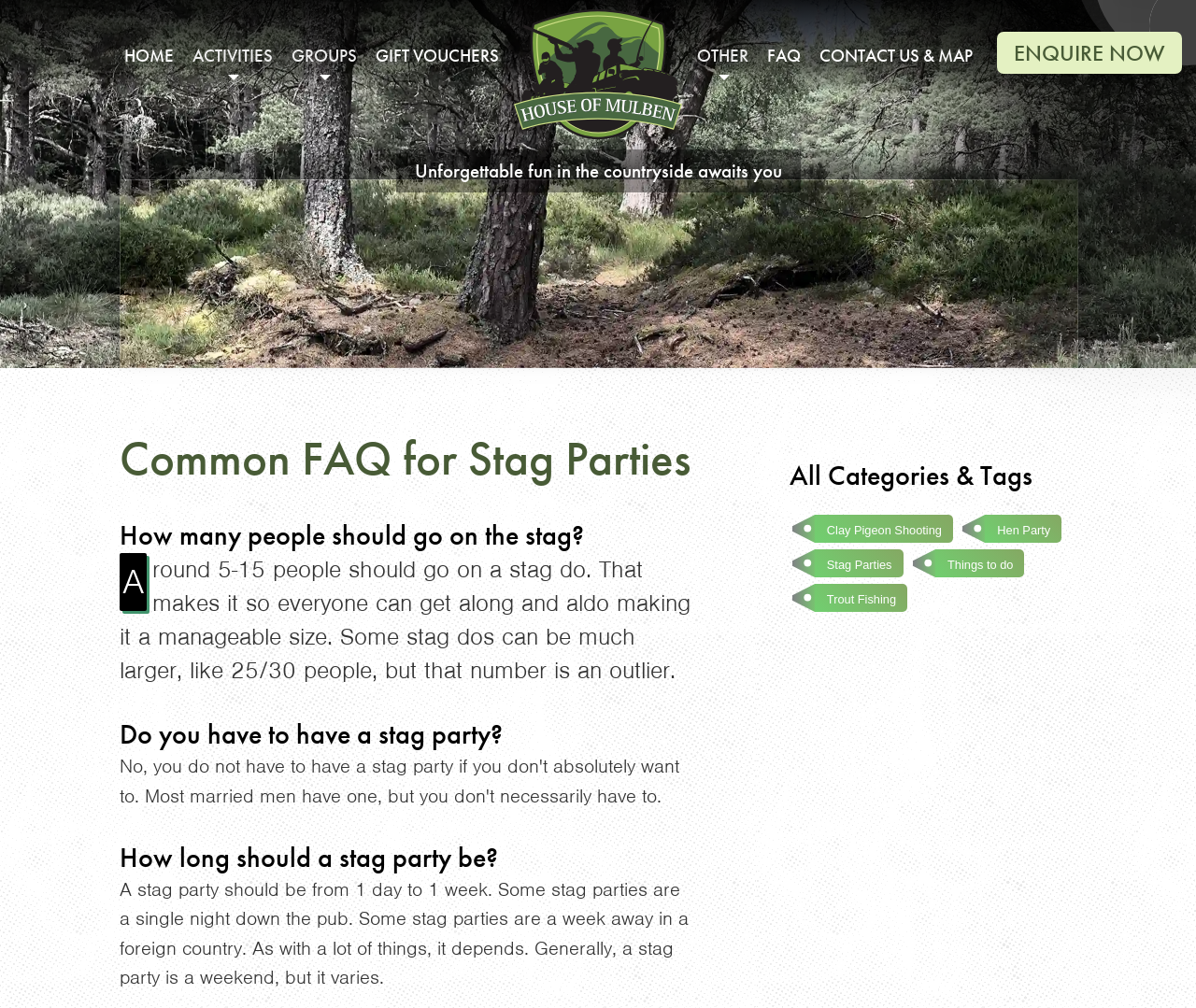Provide the bounding box coordinates for the area that should be clicked to complete the instruction: "Read about Unforgettable fun in the countryside awaits you".

[0.331, 0.148, 0.669, 0.191]